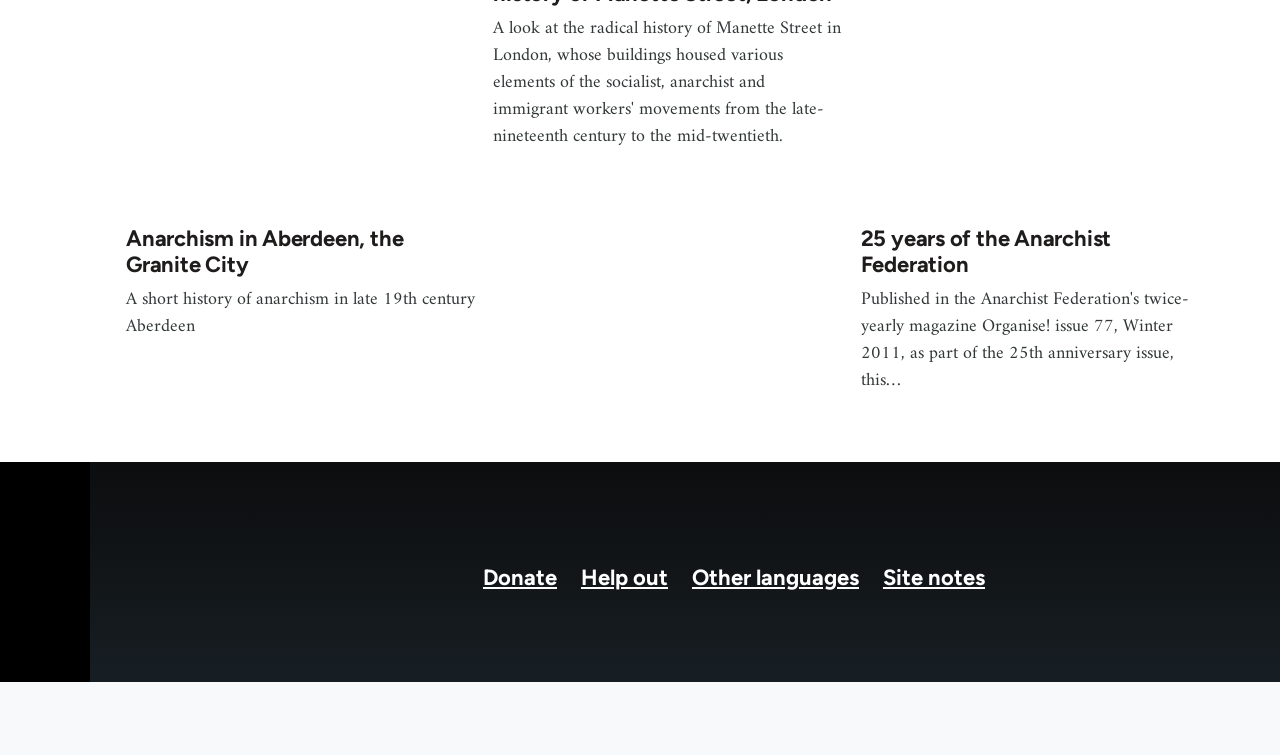How many links are in the footer menu? Please answer the question using a single word or phrase based on the image.

6